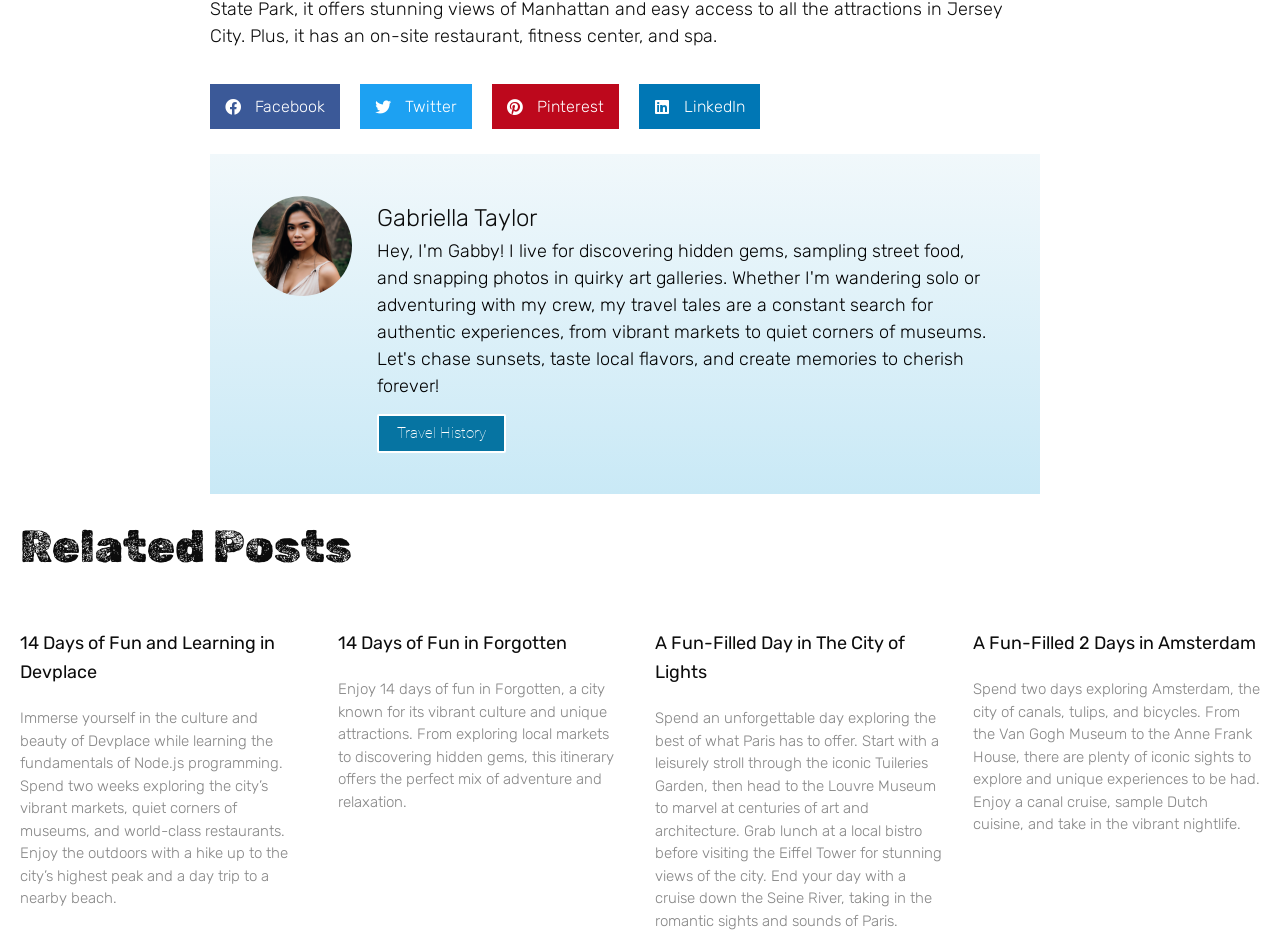Analyze the image and deliver a detailed answer to the question: What is the topic of the post '14 Days of Fun and Learning in Devplace'?

The topic of the post can be inferred from the static text element which mentions 'learning the fundamentals of Node.js programming'.